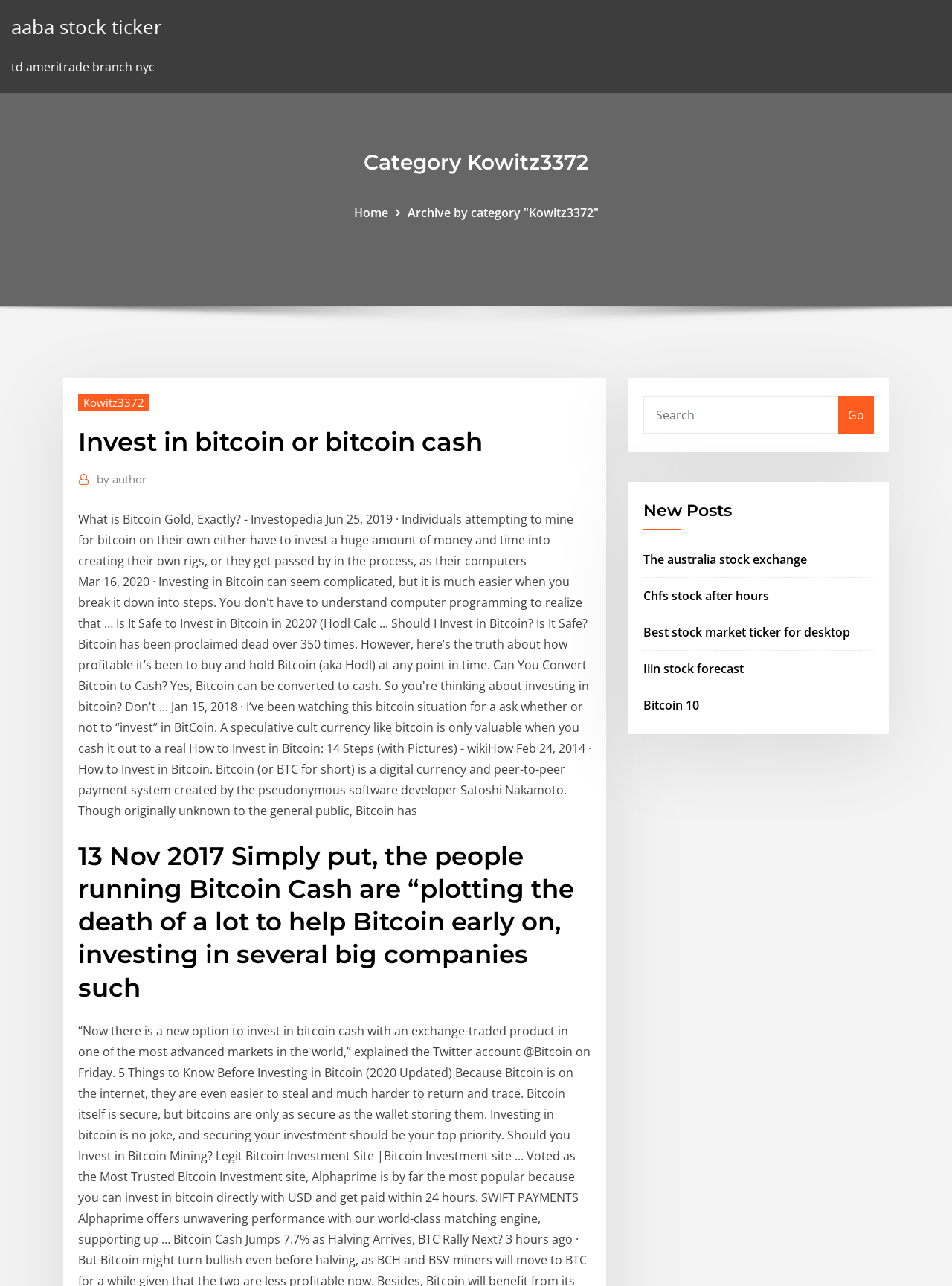Determine the bounding box coordinates for the area that needs to be clicked to fulfill this task: "Click on the link to learn about Bitcoin 10". The coordinates must be given as four float numbers between 0 and 1, i.e., [left, top, right, bottom].

[0.676, 0.542, 0.734, 0.554]